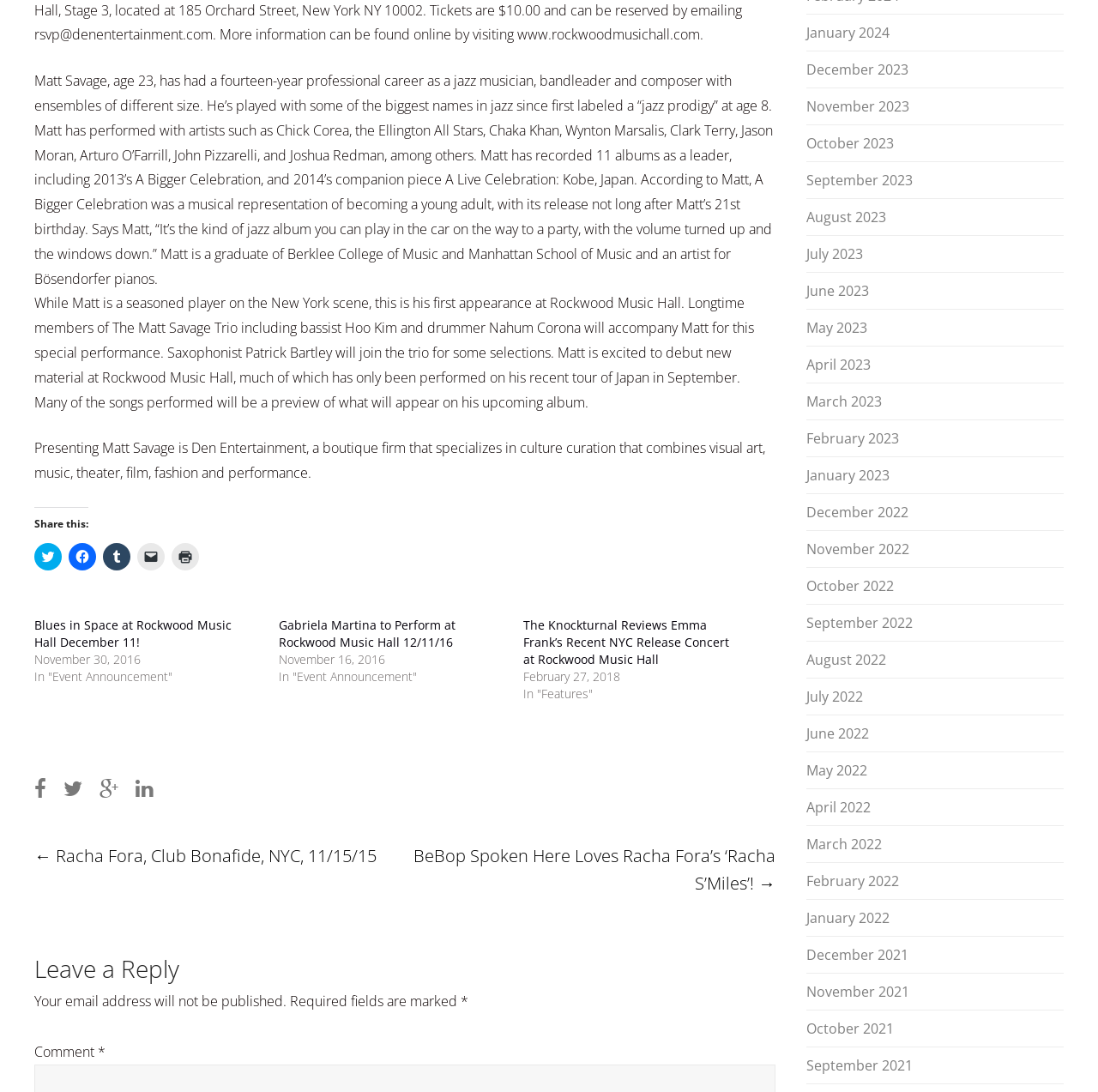Given the element description: "title="Share on Facebook"", predict the bounding box coordinates of the UI element it refers to, using four float numbers between 0 and 1, i.e., [left, top, right, bottom].

[0.031, 0.709, 0.042, 0.735]